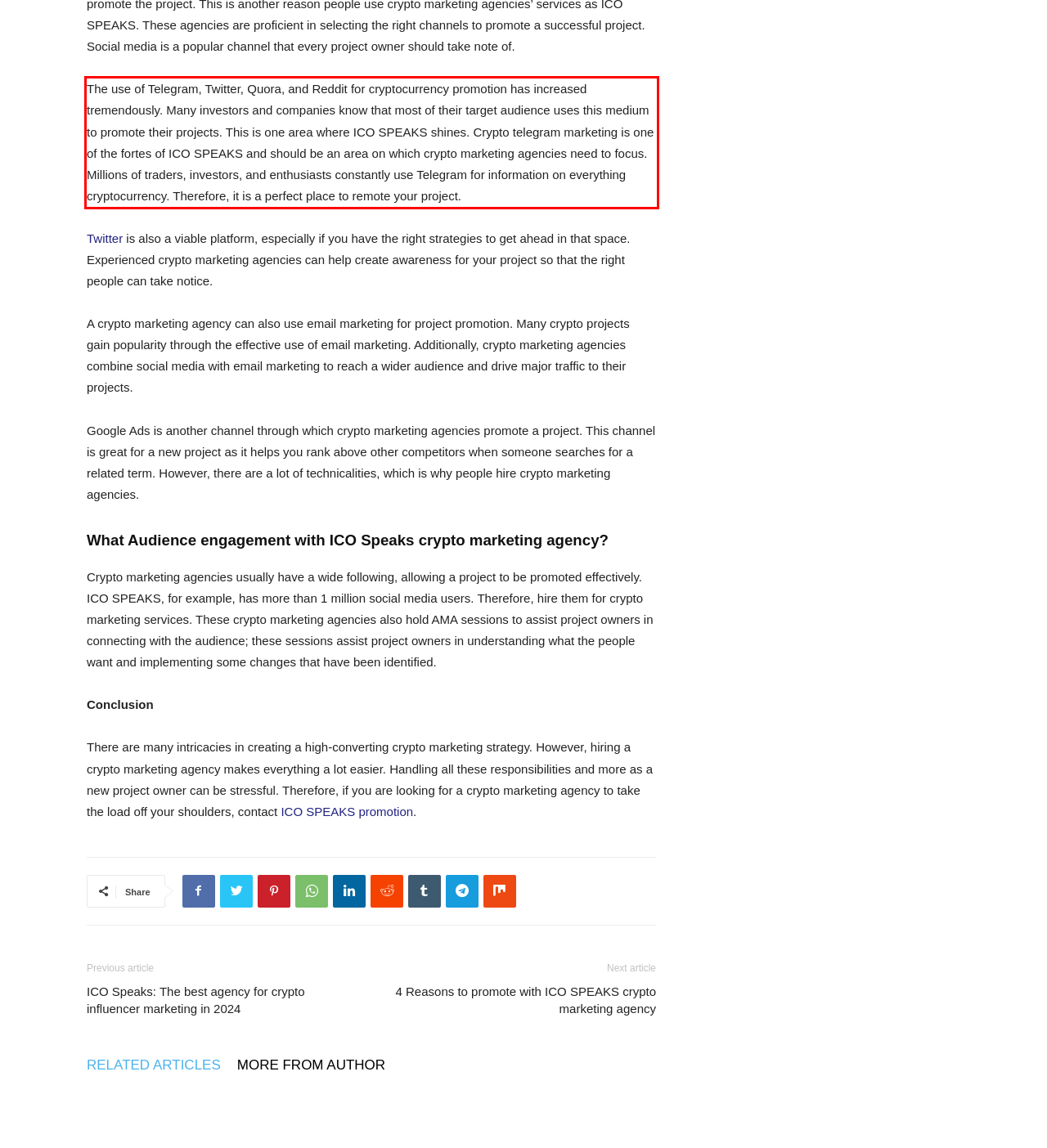You have a screenshot of a webpage where a UI element is enclosed in a red rectangle. Perform OCR to capture the text inside this red rectangle.

The use of Telegram, Twitter, Quora, and Reddit for cryptocurrency promotion has increased tremendously. Many investors and companies know that most of their target audience uses this medium to promote their projects. This is one area where ICO SPEAKS shines. Crypto telegram marketing is one of the fortes of ICO SPEAKS and should be an area on which crypto marketing agencies need to focus. Millions of traders, investors, and enthusiasts constantly use Telegram for information on everything cryptocurrency. Therefore, it is a perfect place to remote your project.